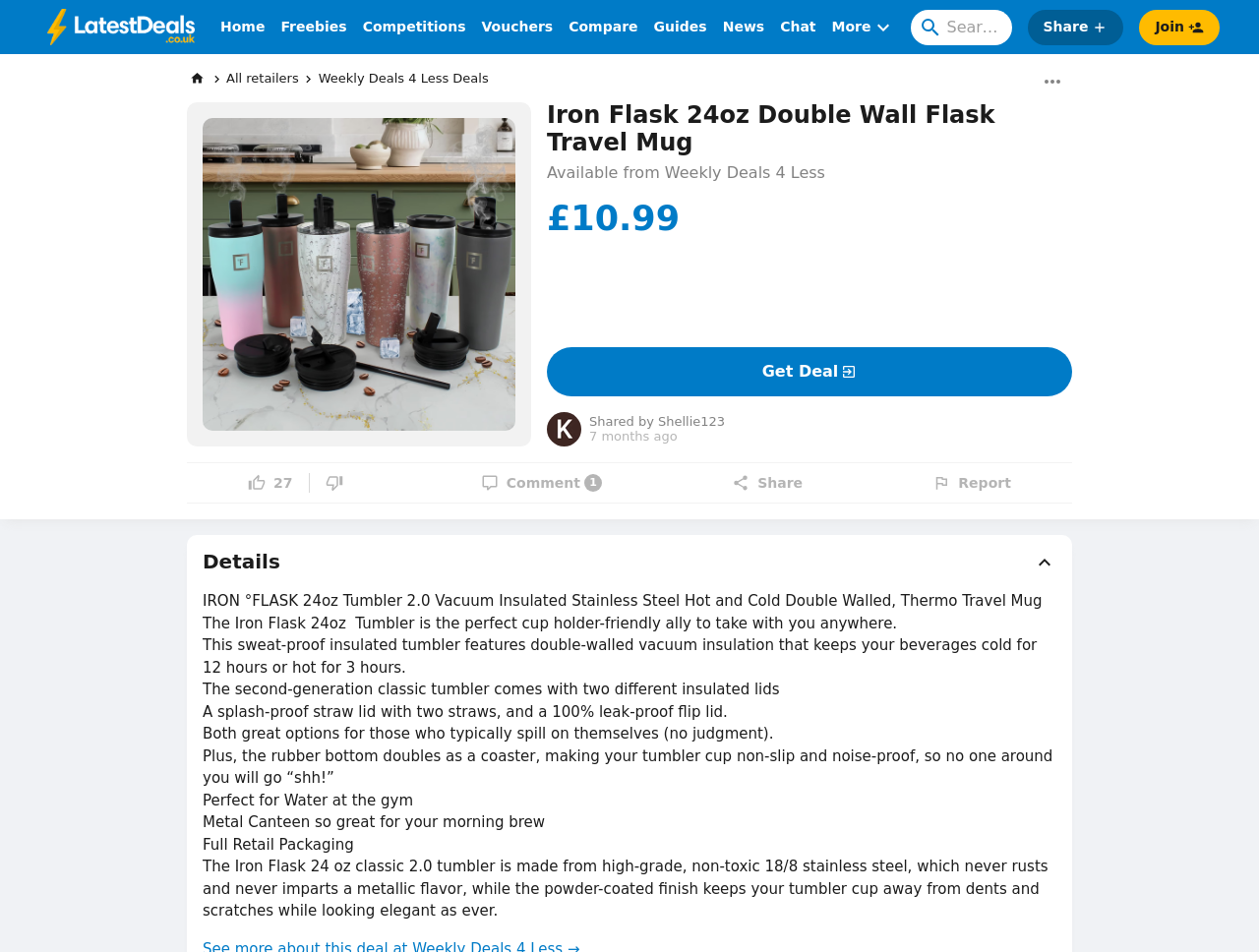Please identify the bounding box coordinates for the region that you need to click to follow this instruction: "Search for deals".

[0.723, 0.01, 0.804, 0.047]